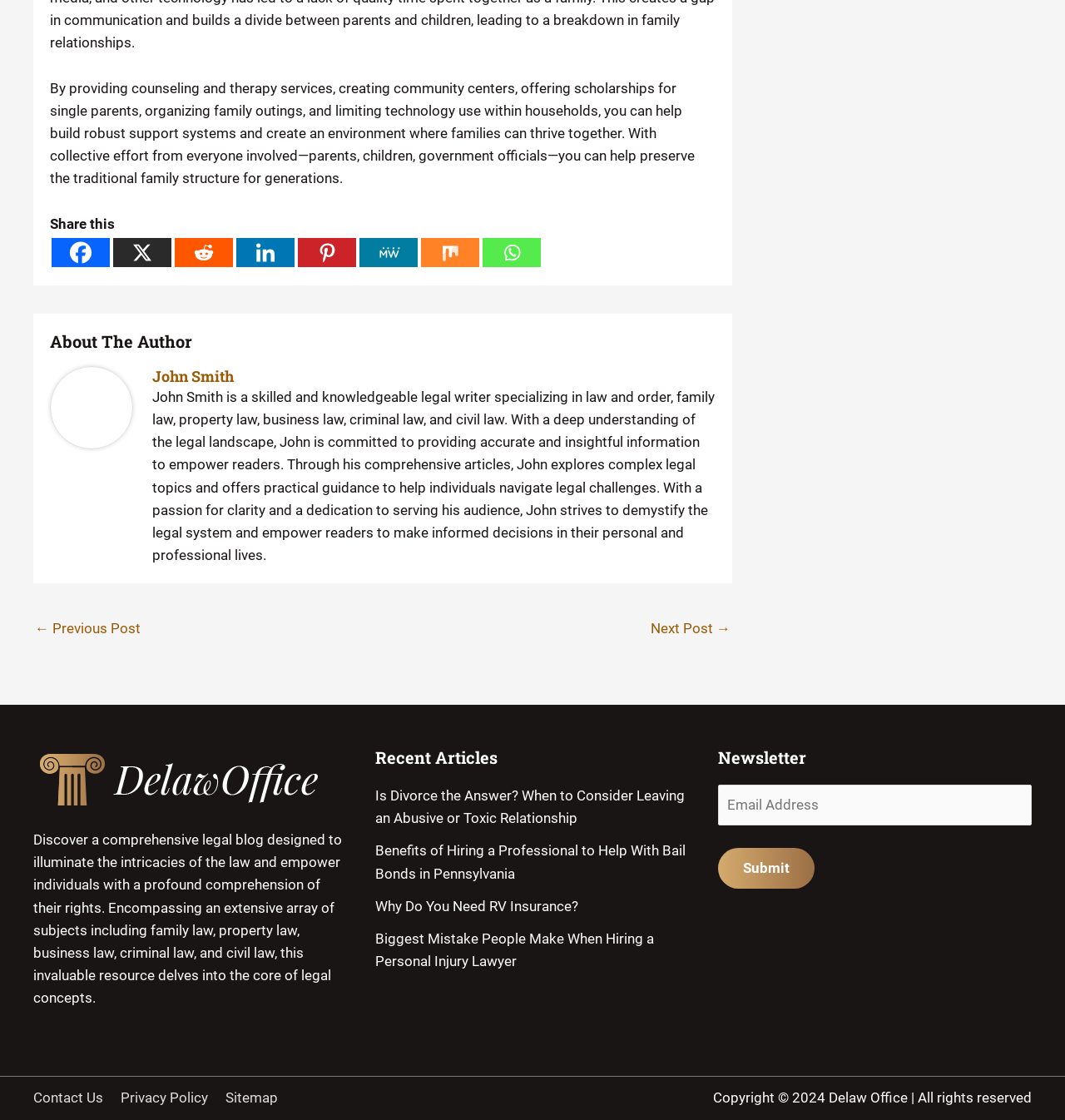What is the author's name?
Give a detailed response to the question by analyzing the screenshot.

The author's name is mentioned in the 'About The Author' section, where it says 'John Smith is a skilled and knowledgeable legal writer...'.